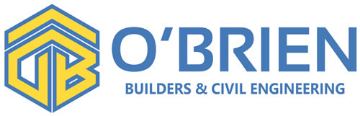What does the stylized geometric emblem represent?
Refer to the image and answer the question using a single word or phrase.

Construction and engineering focus